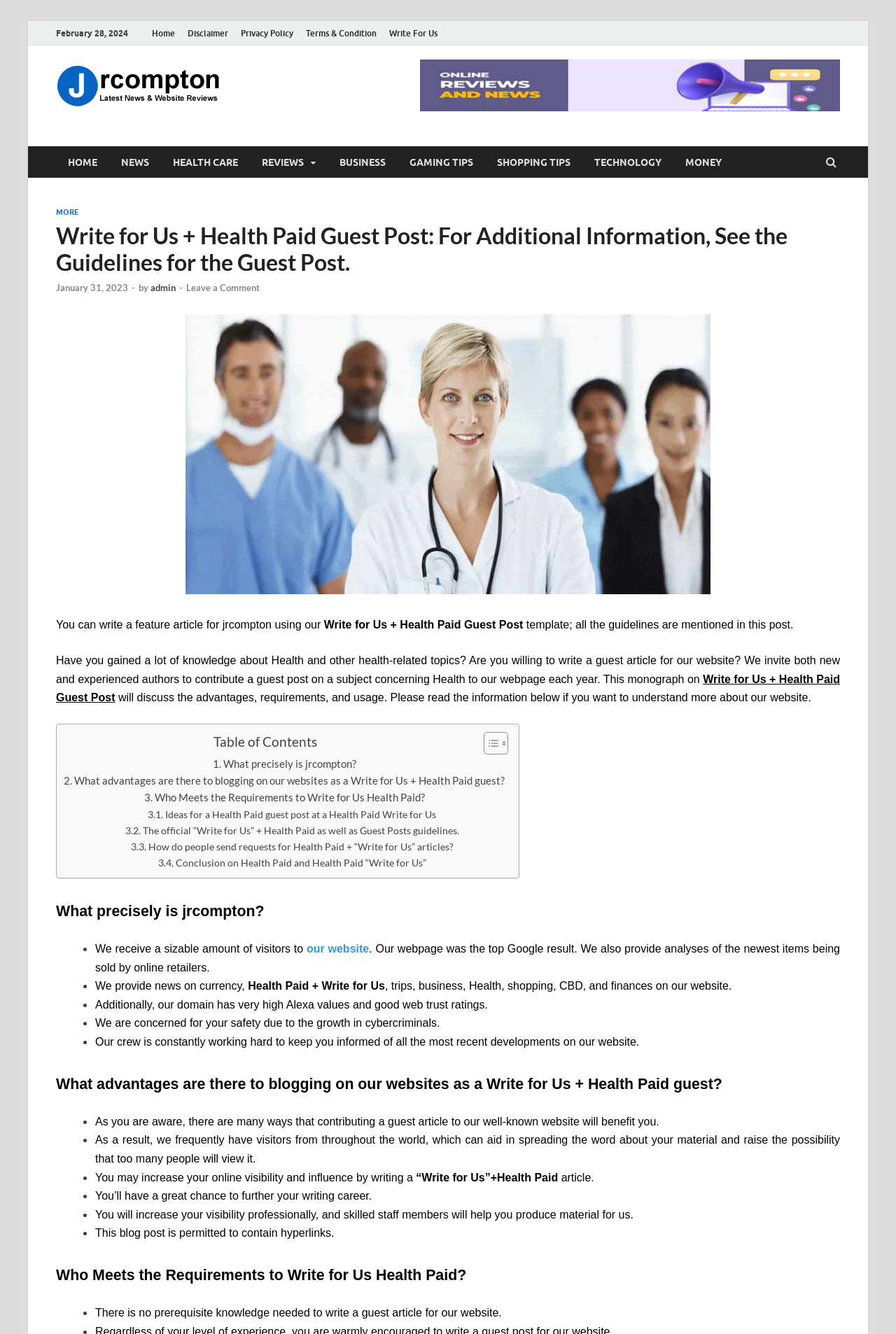Identify the bounding box coordinates for the element that needs to be clicked to fulfill this instruction: "Click on the 'Leave a Comment' link". Provide the coordinates in the format of four float numbers between 0 and 1: [left, top, right, bottom].

[0.208, 0.211, 0.29, 0.22]